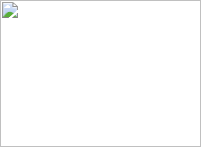Describe all the elements in the image extensively.

The image, positioned within the content that discusses insights for enhancing professional gatherings, likely illustrates a relevant concept or example pertaining to the themes of education and engagement at conferences or seminars. Surrounding textual elements suggest that the focus may be on enriching experiences for attendees, possibly via visual aids or stimulating content. This is indicative of a broader discussion about utilizing various tools to animate and educate large groups, as well as providing an appreciation for human interactions within organizational contexts. The image's formatting and placement suggest it complements these key ideas effectively.